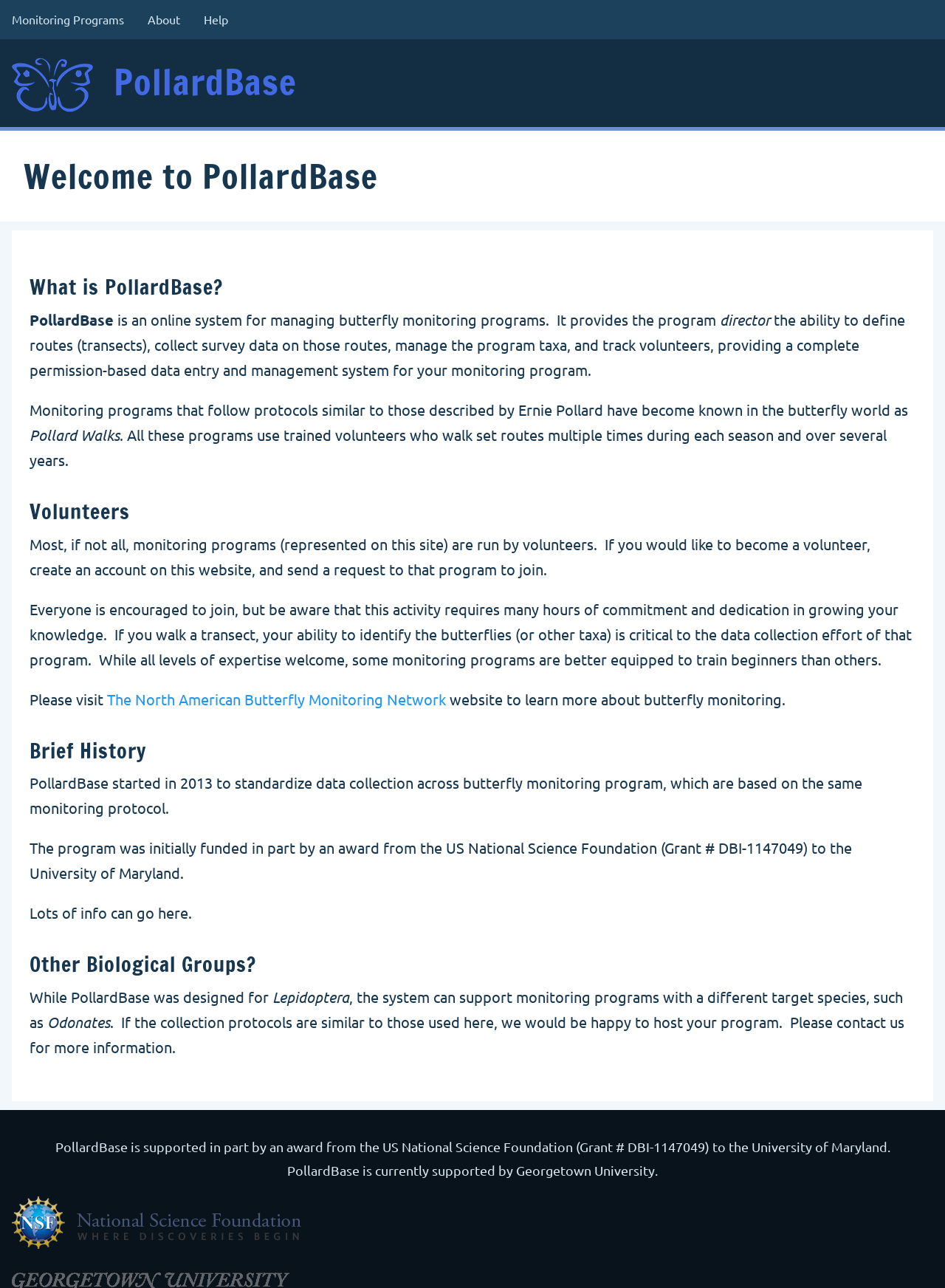Answer with a single word or phrase: 
What is PollardBase?

Online system for managing butterfly monitoring programs